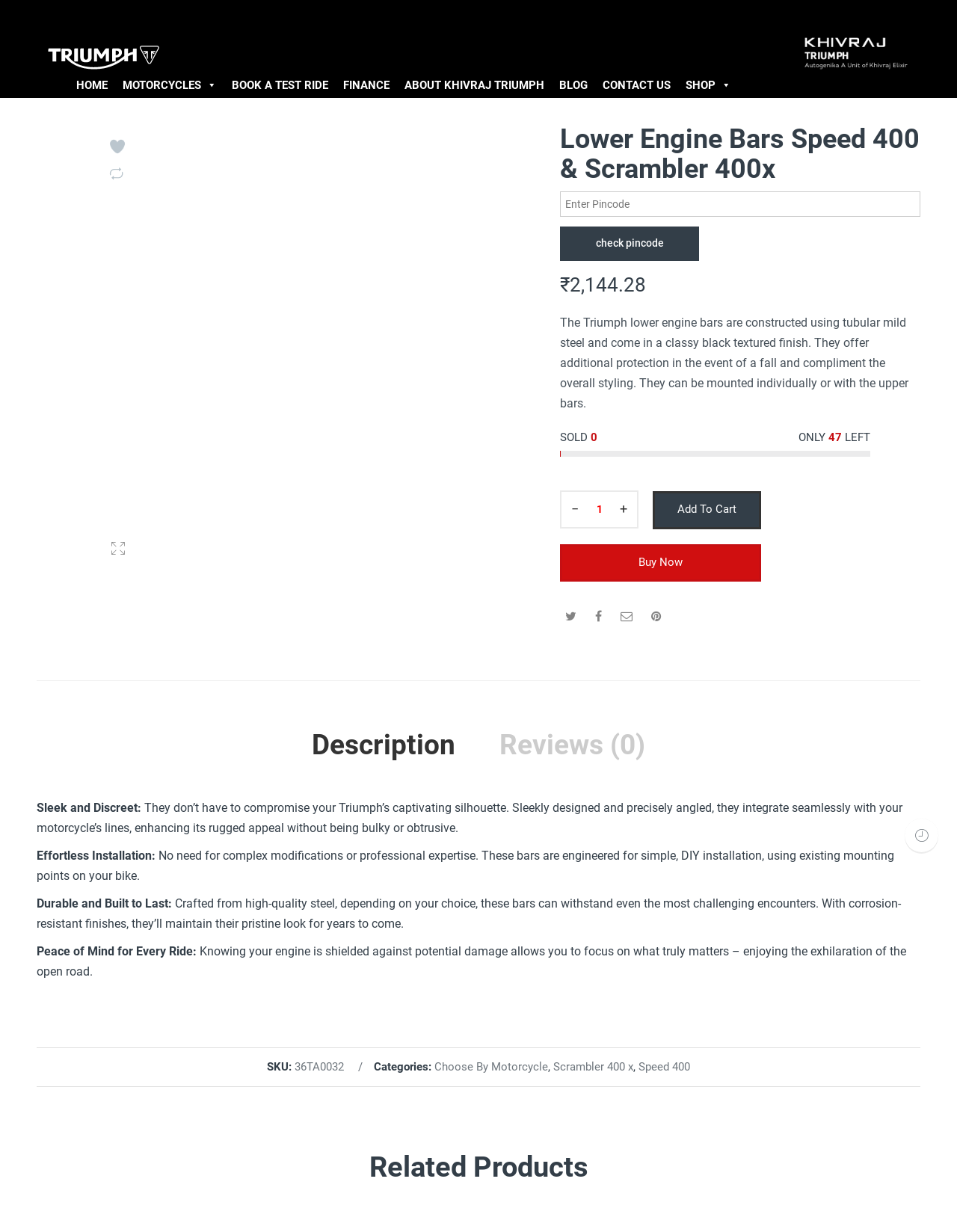Based on the element description: "Book a Test Ride", identify the bounding box coordinates for this UI element. The coordinates must be four float numbers between 0 and 1, listed as [left, top, right, bottom].

[0.234, 0.057, 0.351, 0.081]